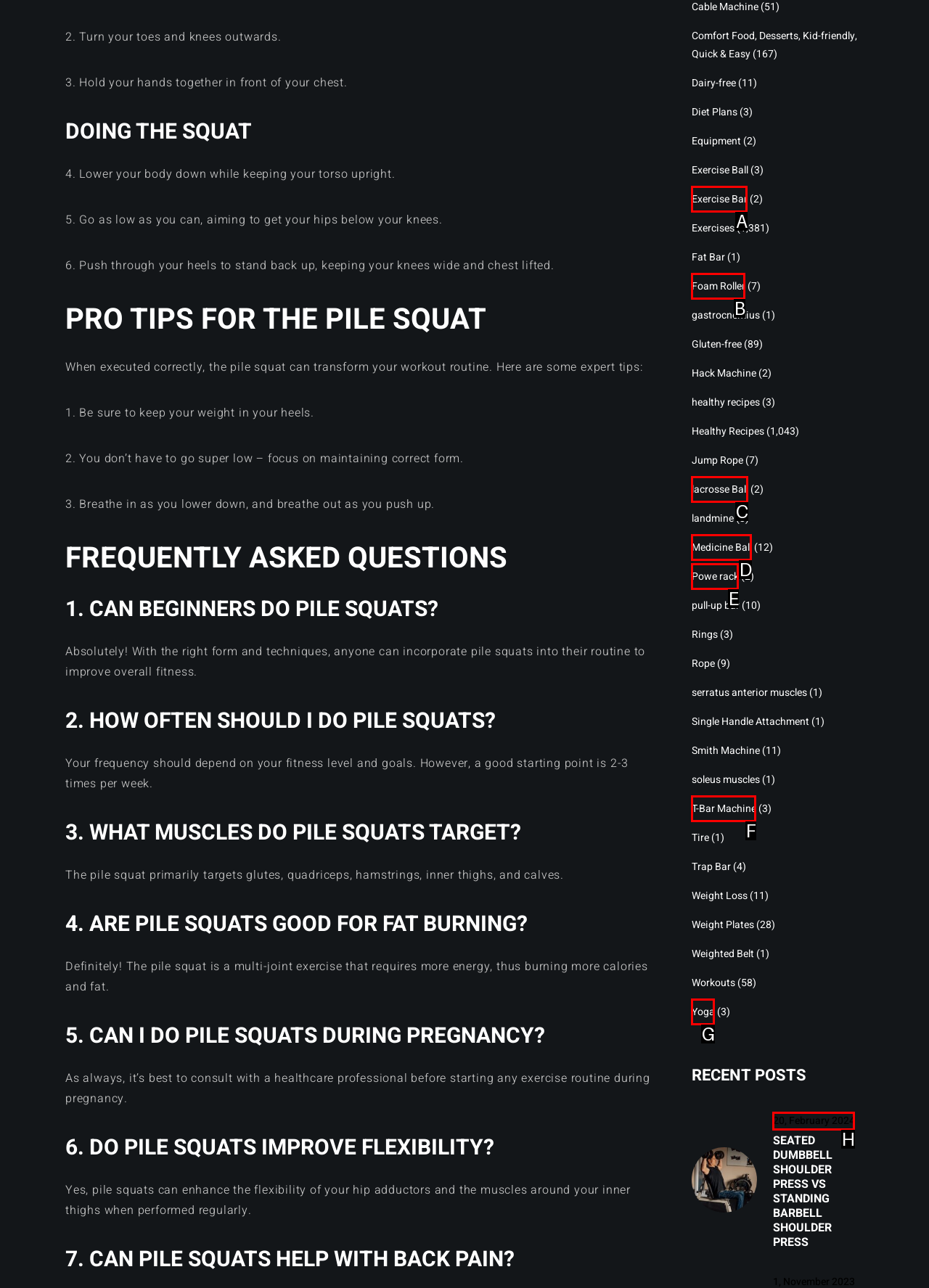Choose the HTML element that best fits the given description: 20, February 2024. Answer by stating the letter of the option.

H